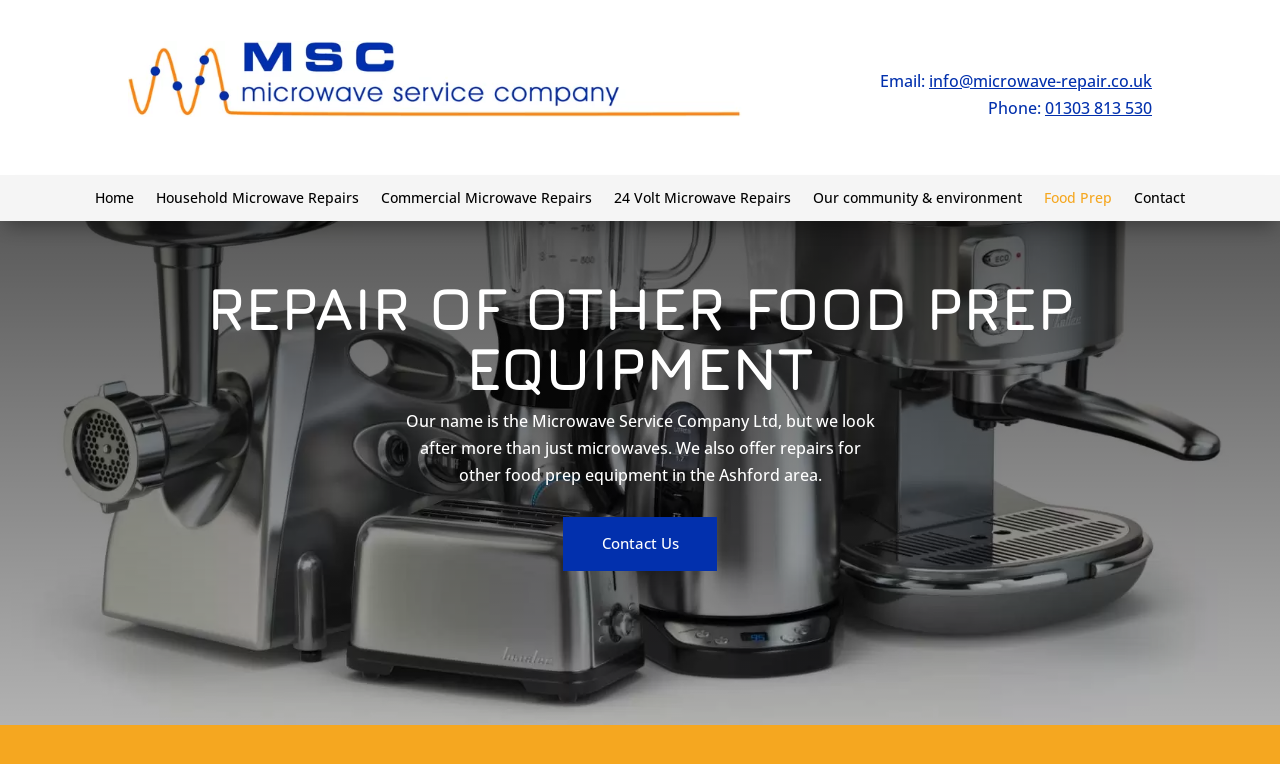Predict the bounding box for the UI component with the following description: "Household Microwave Repairs".

[0.122, 0.249, 0.28, 0.278]